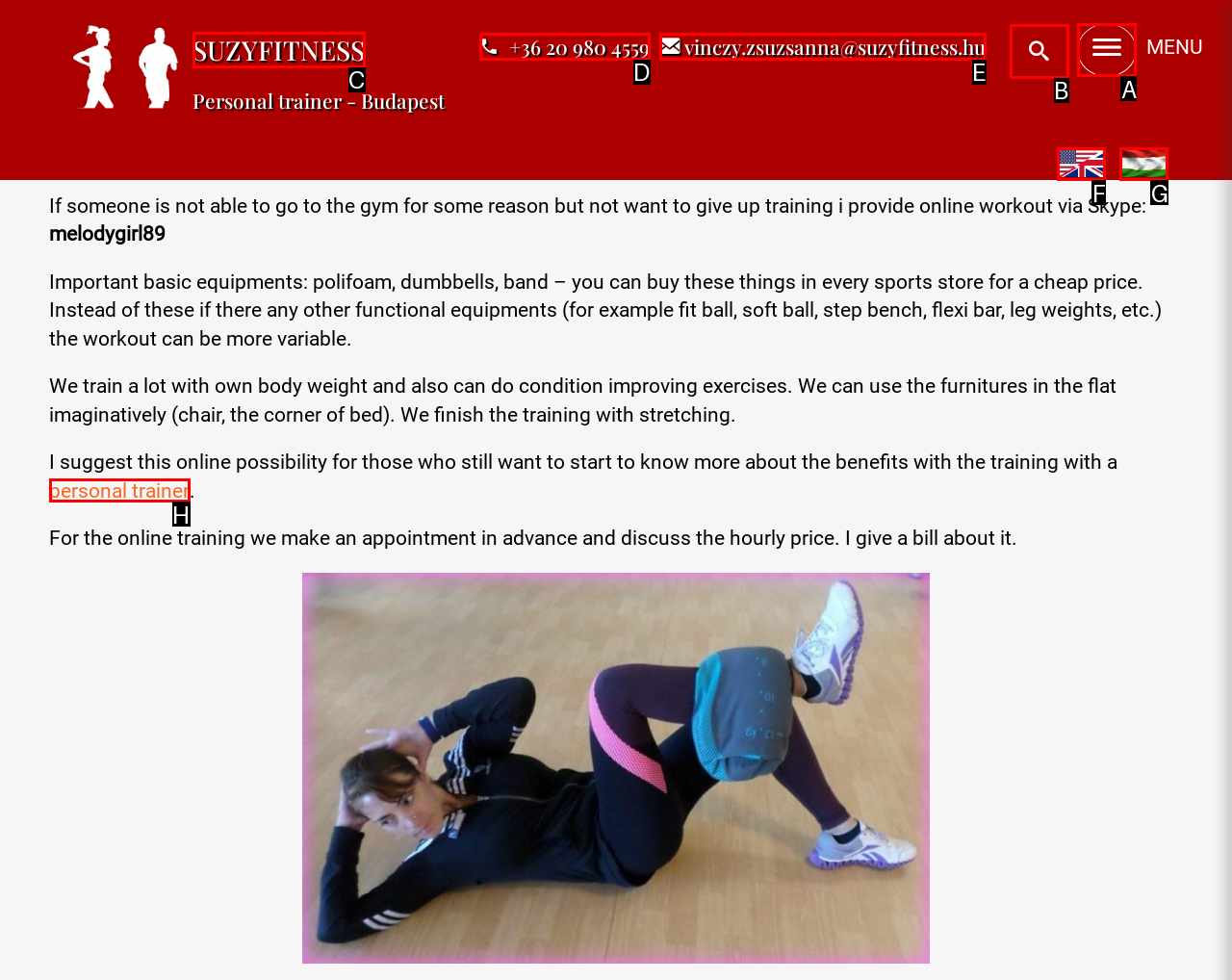Looking at the description: +36 20 980 4559, identify which option is the best match and respond directly with the letter of that option.

D